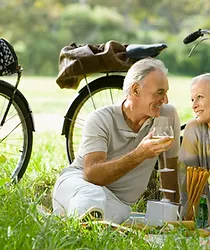Offer a detailed narrative of the image.

The image depicts a joyful moment between an older couple enjoying a picnic outdoors. They sit on a grassy area, surrounded by nature, with two bicycles parked nearby. The man holds a glass, raising it in a cheerful toast, while the woman smiles warmly at him, creating an intimate and affectionate atmosphere. This scene embodies the idea of companionship and shared experiences, highlighting the importance of nurturing relationships as one grows older. It aligns with the concept of considering a Maryland Prenuptial Agreement, which can be significant for older couples looking to protect their assets, especially those from prior relationships, while ensuring the well-being of their children and preserving the love they share.